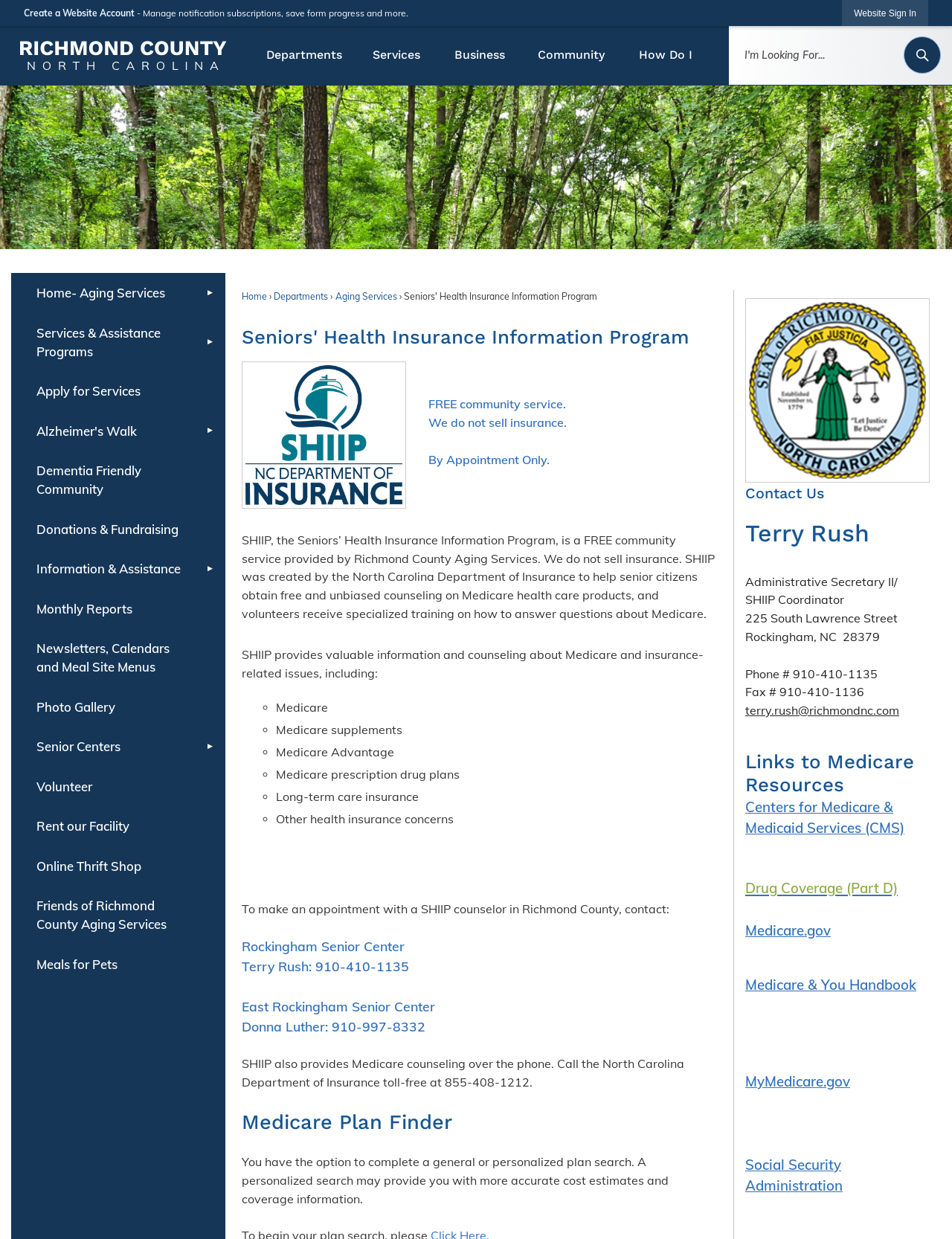Describe all significant elements and features of the webpage.

The webpage is about the Seniors' Health Insurance Information Program (SHIIP) in Richmond County, North Carolina. At the top, there is a navigation menu with links to "Skip to Main Content", "Create a Website Account", and "Website Sign In". Below this, there is a header section with a logo and a search bar.

The main content area is divided into several sections. The first section introduces SHIIP as a free community service that provides unbiased counseling on Medicare health care products. There is a logo of SHIIP and a brief description of the program.

The next section lists the services provided by SHIIP, including Medicare supplements, Medicare Advantage, Medicare prescription drug plans, long-term care insurance, and other health insurance concerns. Each service is marked with a bullet point.

Following this, there is a section on how to make an appointment with a SHIIP counselor in Richmond County, with contact information for two senior centers.

The page also provides a link to the Medicare Plan Finder, which allows users to complete a general or personalized plan search.

On the right side of the page, there is a "Contact Us" section with contact information for Terry Rush, the SHIIP Coordinator, including phone and fax numbers, and an email link. Below this, there are links to Medicare resources, including the Centers for Medicare & Medicaid Services (CMS), Drug Coverage (Part D), Medicare.gov, Medicare & You Handbook, and MyMedicare.gov.

Throughout the page, there are several images, including the SHIIP logo, a logo of Richmond County, North Carolina, and icons for the search bar and buttons.